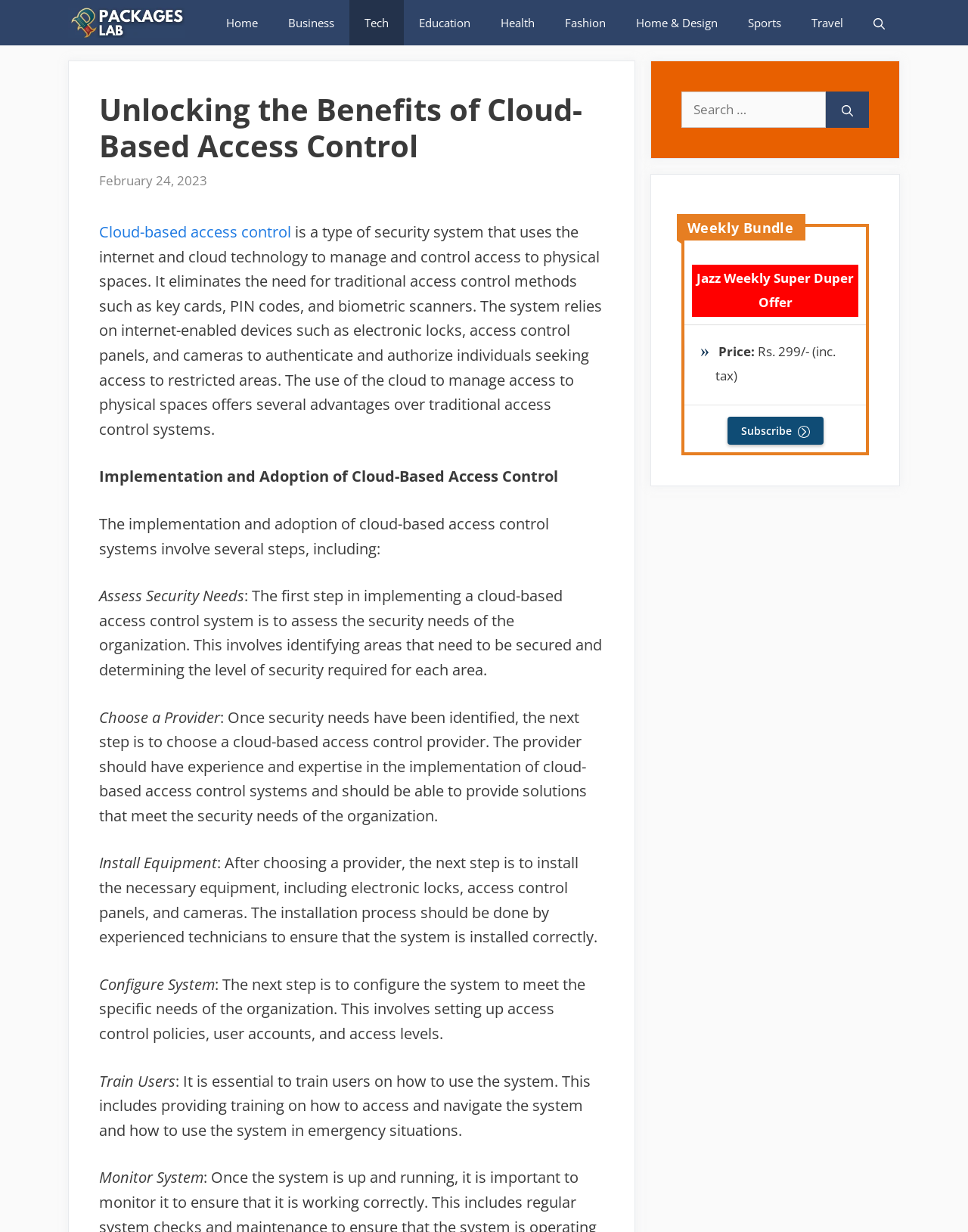Could you find the bounding box coordinates of the clickable area to complete this instruction: "Click on the 'Packages Lab' link"?

[0.07, 0.0, 0.191, 0.037]